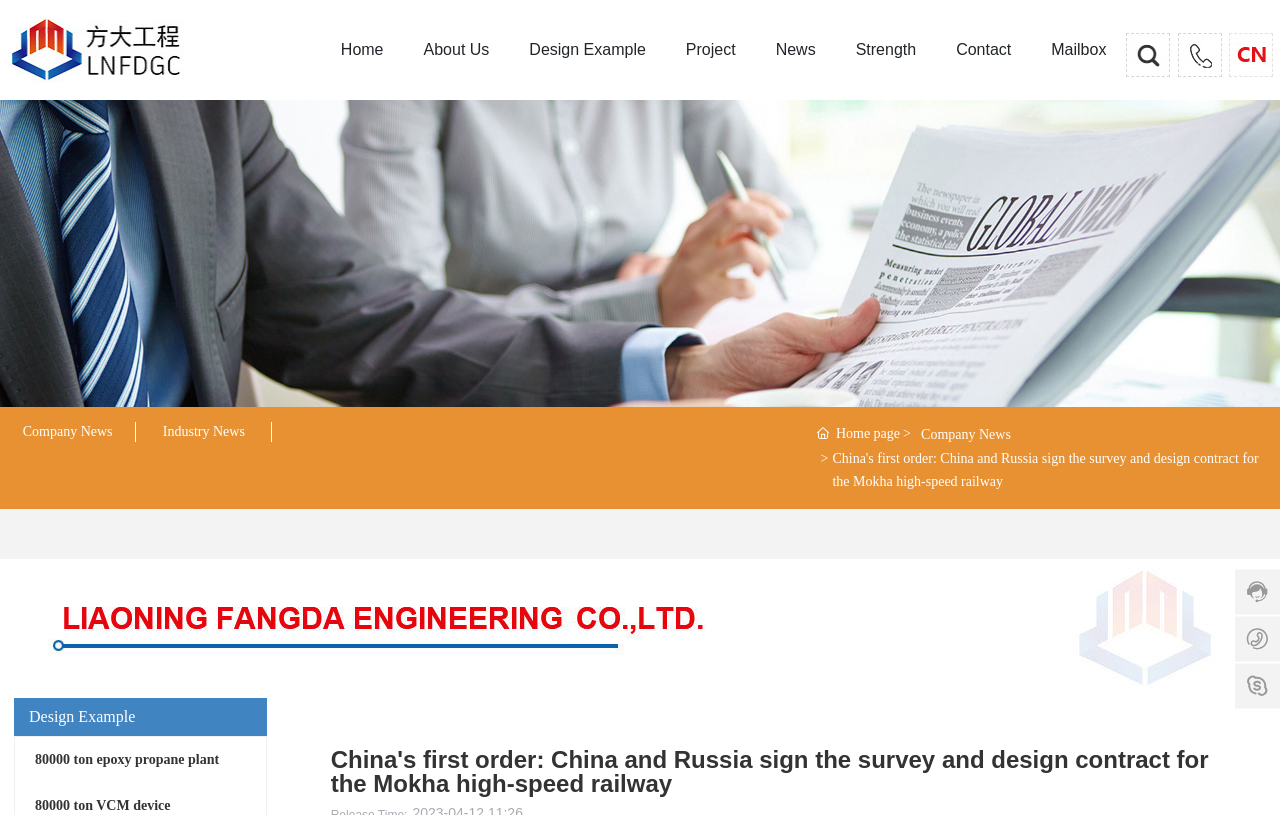Please find the bounding box for the UI component described as follows: "title="DMCA Compliance information for sdvh.co.uk"".

None